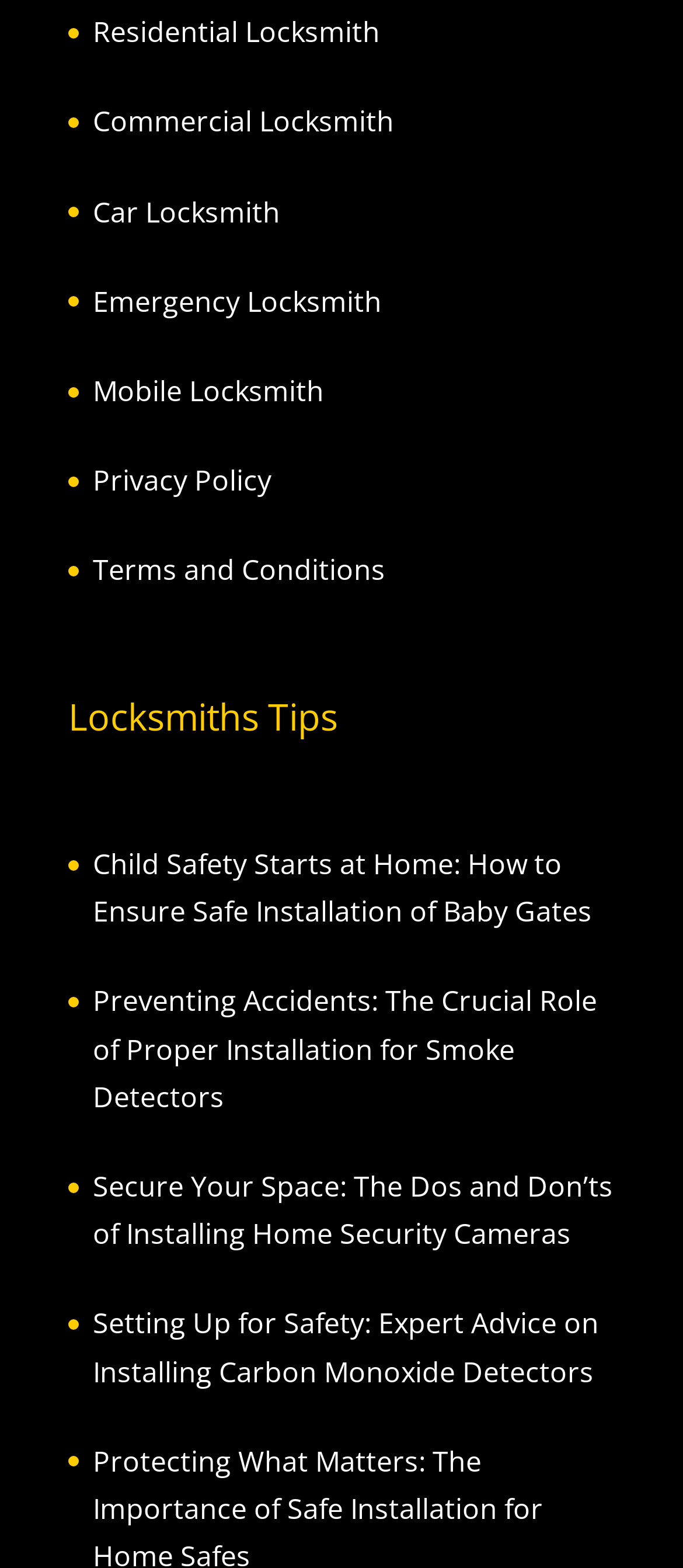What is the purpose of the 'Locksmiths Tips' section?
From the screenshot, supply a one-word or short-phrase answer.

To provide tips